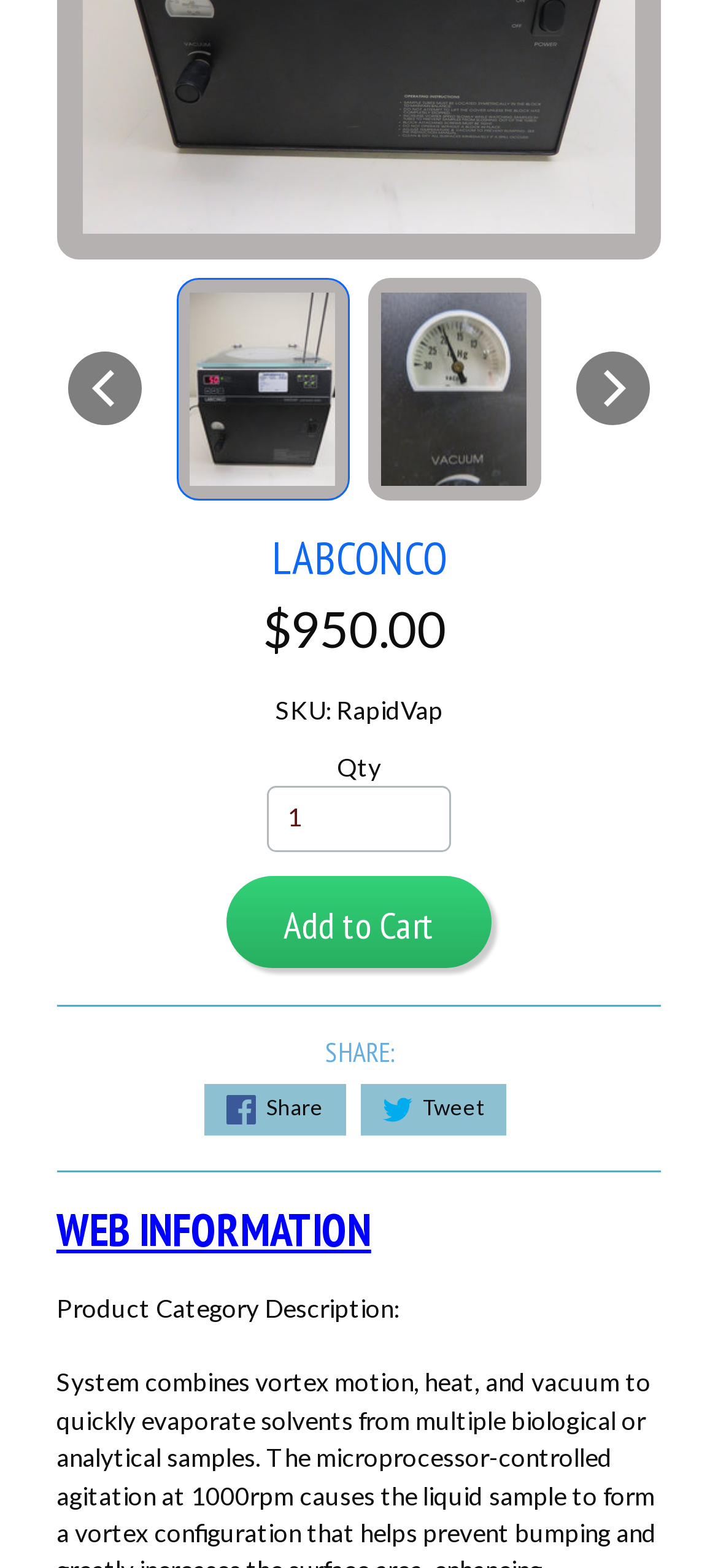Calculate the bounding box coordinates of the UI element given the description: "Tweet".

[0.501, 0.692, 0.704, 0.724]